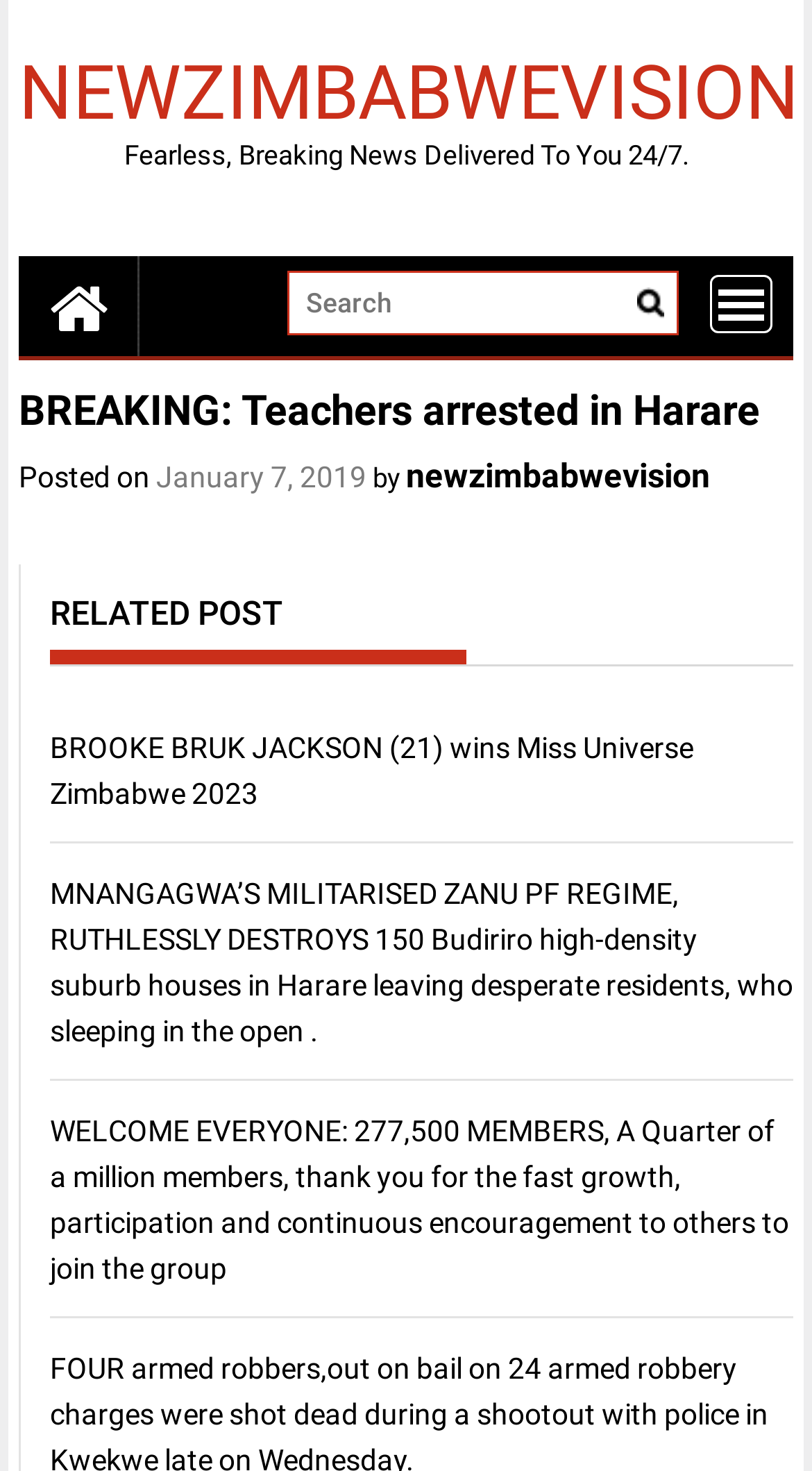Please determine the bounding box coordinates of the element to click in order to execute the following instruction: "Search for something". The coordinates should be four float numbers between 0 and 1, specified as [left, top, right, bottom].

[0.354, 0.184, 0.836, 0.228]